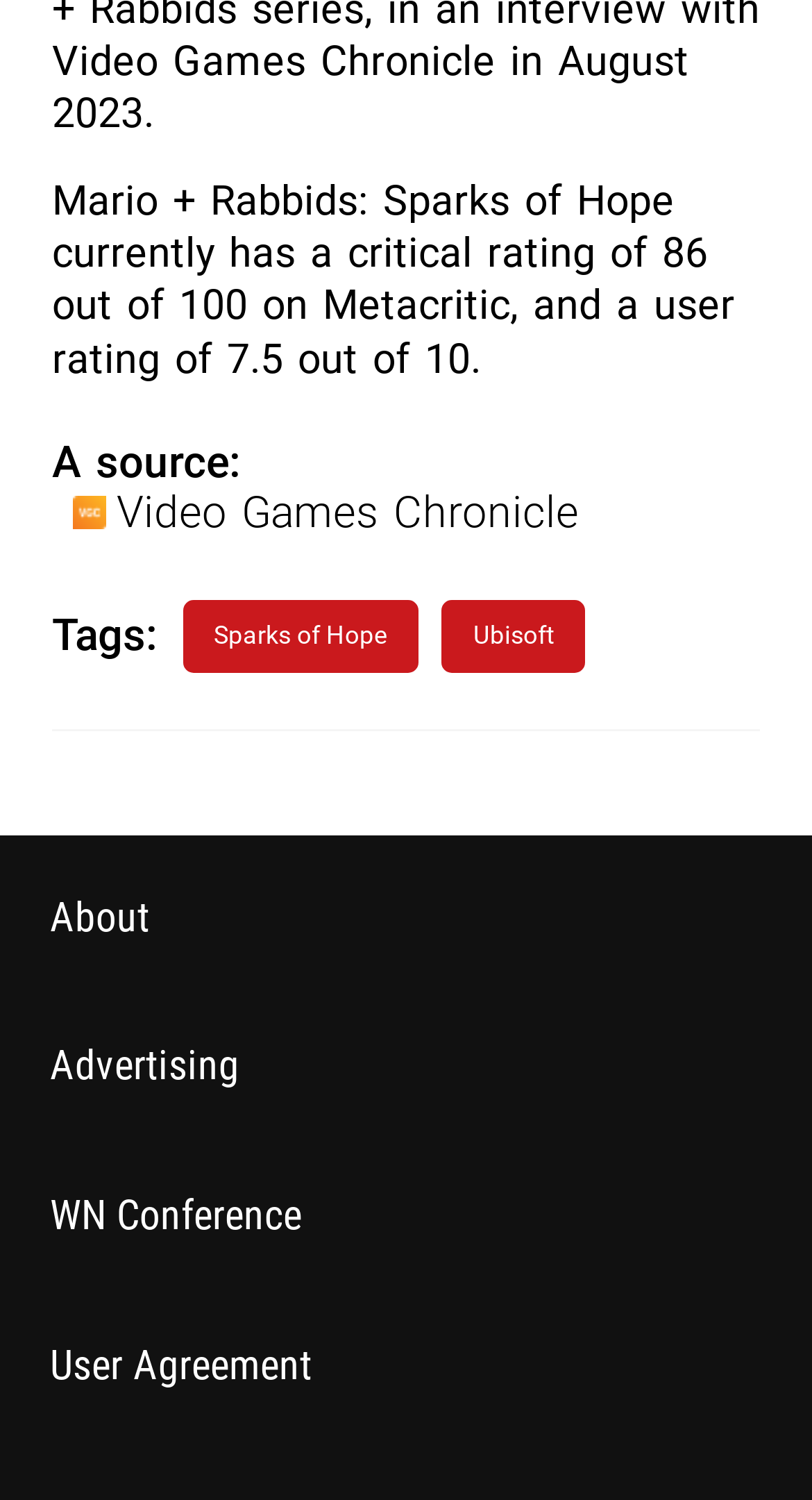Locate and provide the bounding box coordinates for the HTML element that matches this description: "User Agreement".

[0.062, 0.888, 0.938, 0.966]